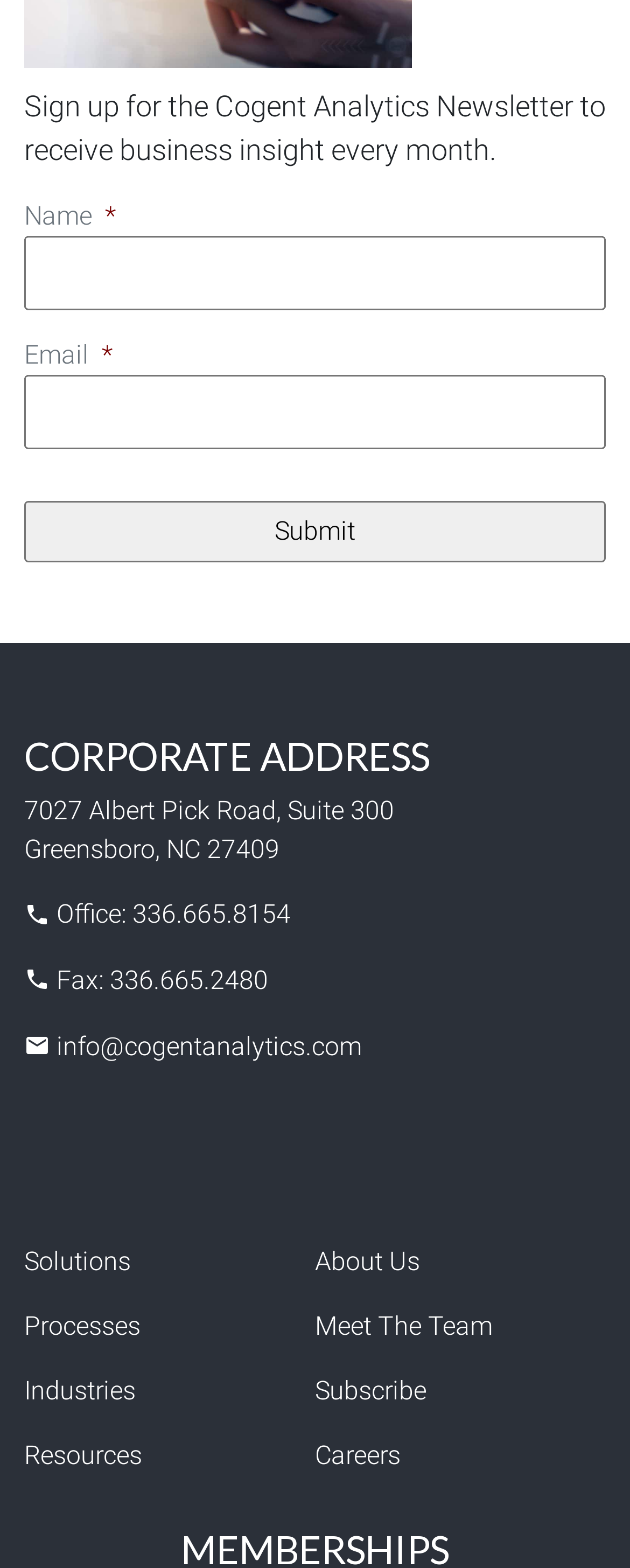How many links are there in the 'About Us' section?
Look at the image and answer the question using a single word or phrase.

2